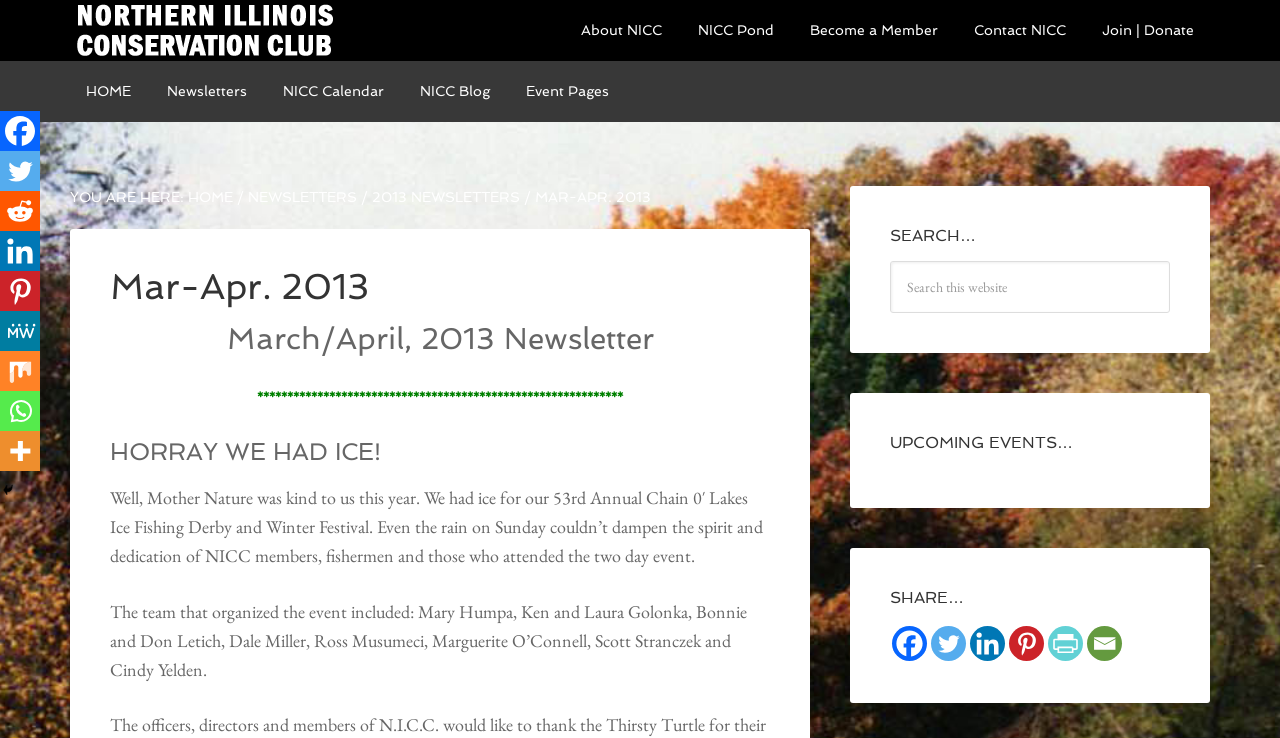Please identify the bounding box coordinates of the element's region that should be clicked to execute the following instruction: "Search this website". The bounding box coordinates must be four float numbers between 0 and 1, i.e., [left, top, right, bottom].

[0.695, 0.354, 0.914, 0.424]